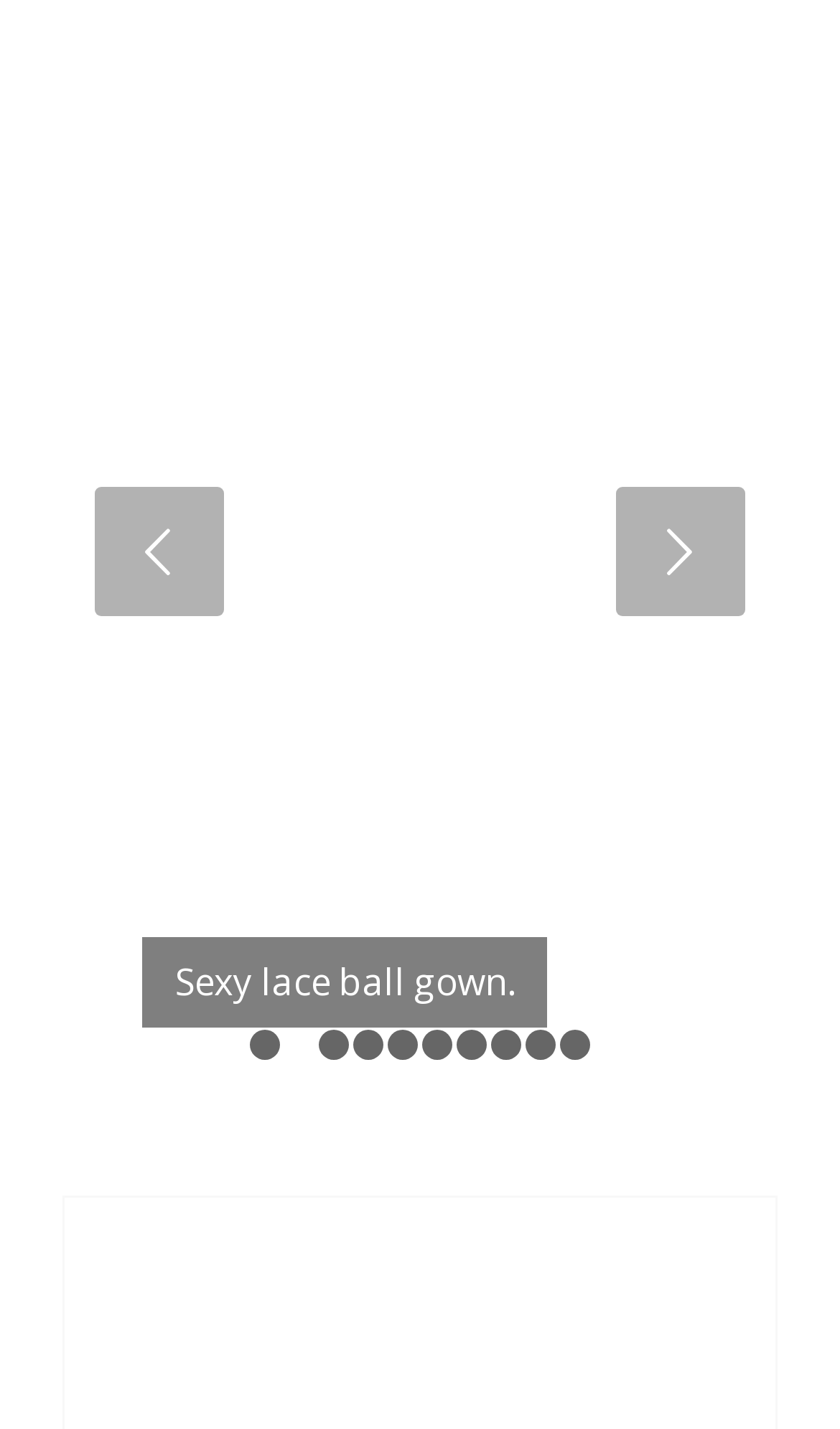Use a single word or phrase to answer the question: How many pages of wedding dresses are there?

10